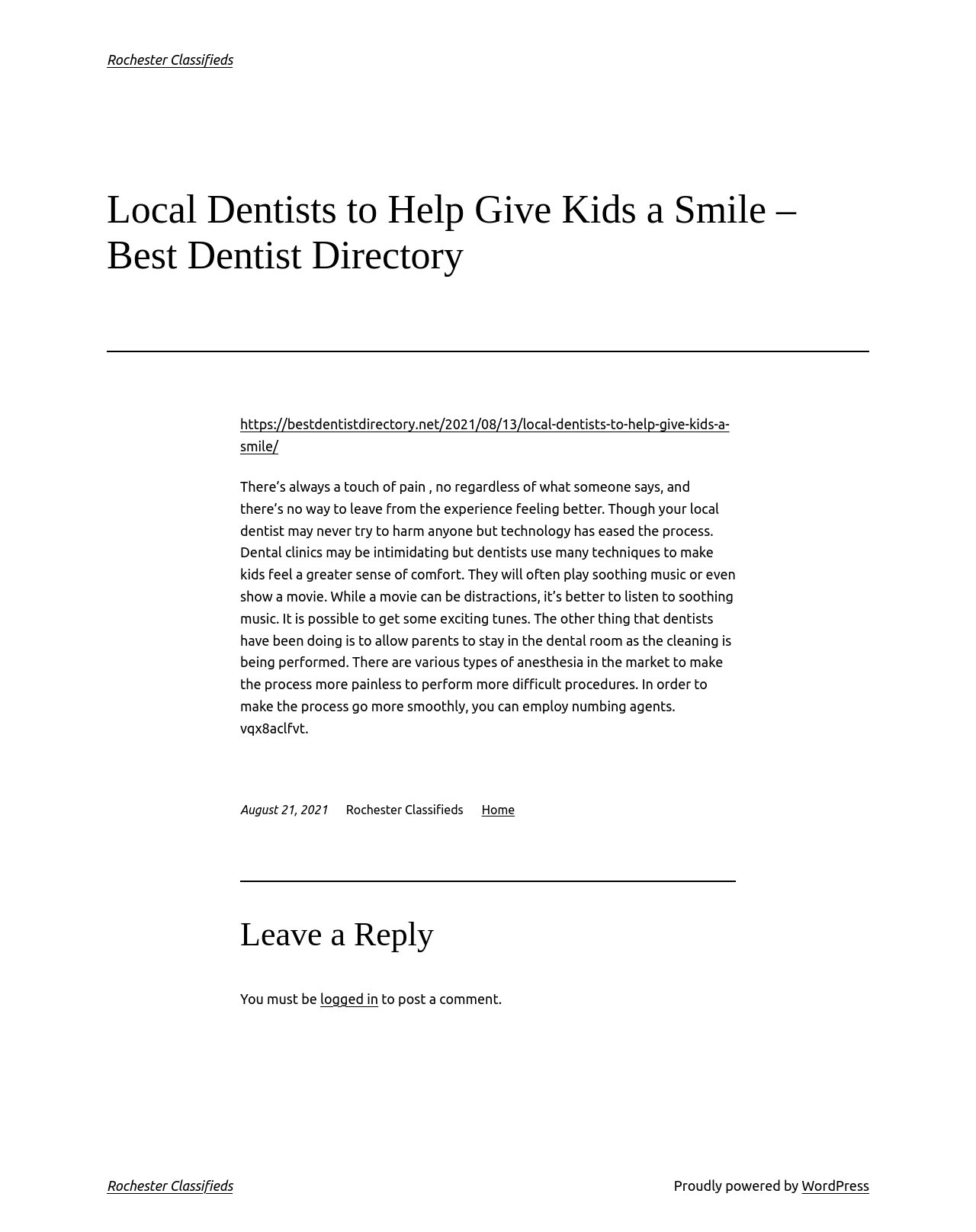Bounding box coordinates are given in the format (top-left x, top-left y, bottom-right x, bottom-right y). All values should be floating point numbers between 0 and 1. Provide the bounding box coordinate for the UI element described as: Rochester Classifieds

[0.109, 0.042, 0.238, 0.054]